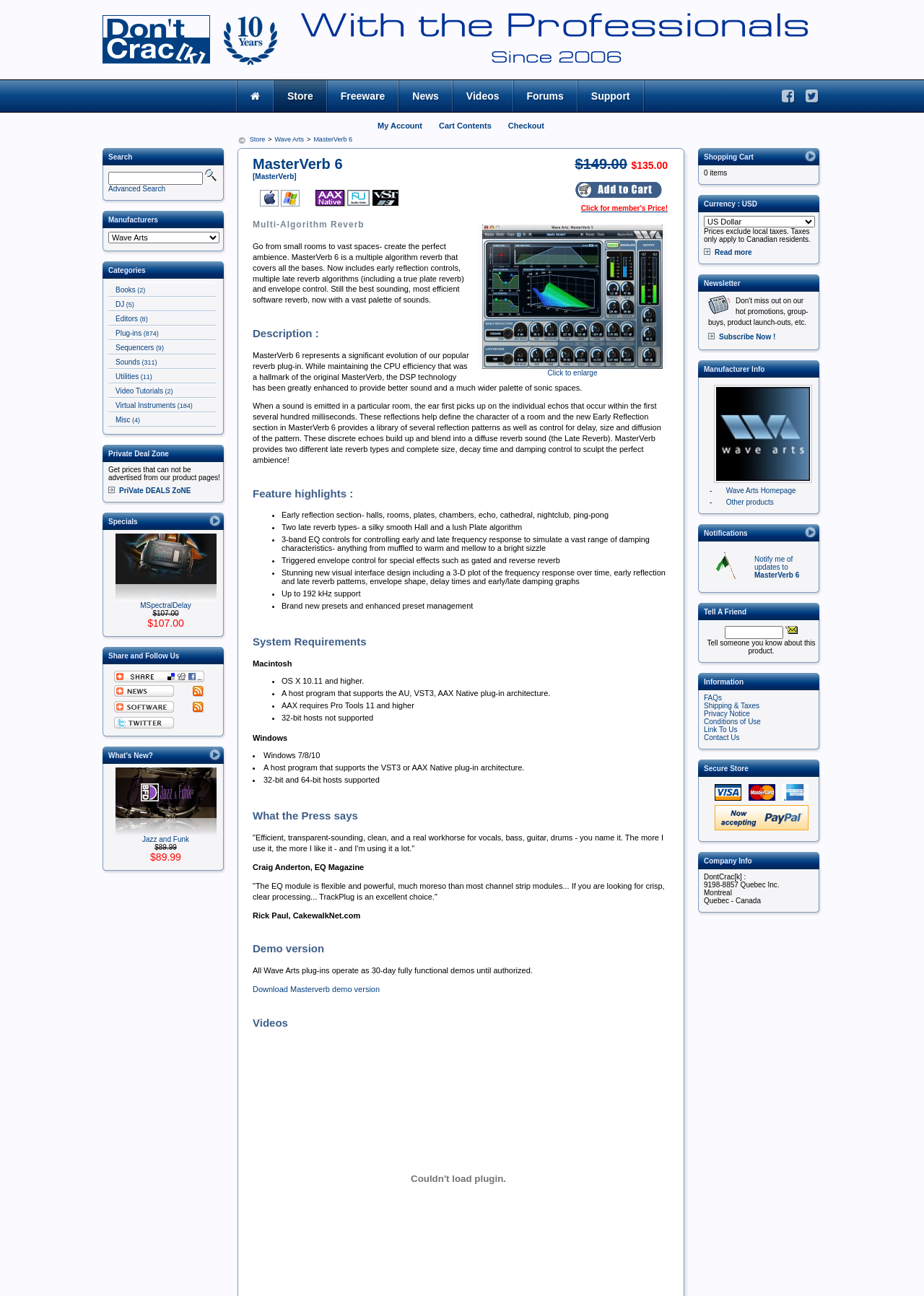Based on the image, please elaborate on the answer to the following question:
What is the number of Plug-ins software listed?

The question can be answered by looking at the 'Categories' section of the webpage, where the number of Plug-ins software is displayed in parentheses next to the category name.